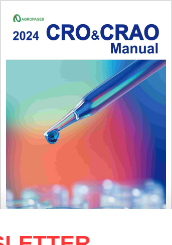What is the laboratory pipette poised to do?
Kindly answer the question with as much detail as you can.

The image features a sleek laboratory pipette poised to dispense a drop of liquid against a vibrant, softly blurred background, suggesting a focus on precision and scientific inquiry.